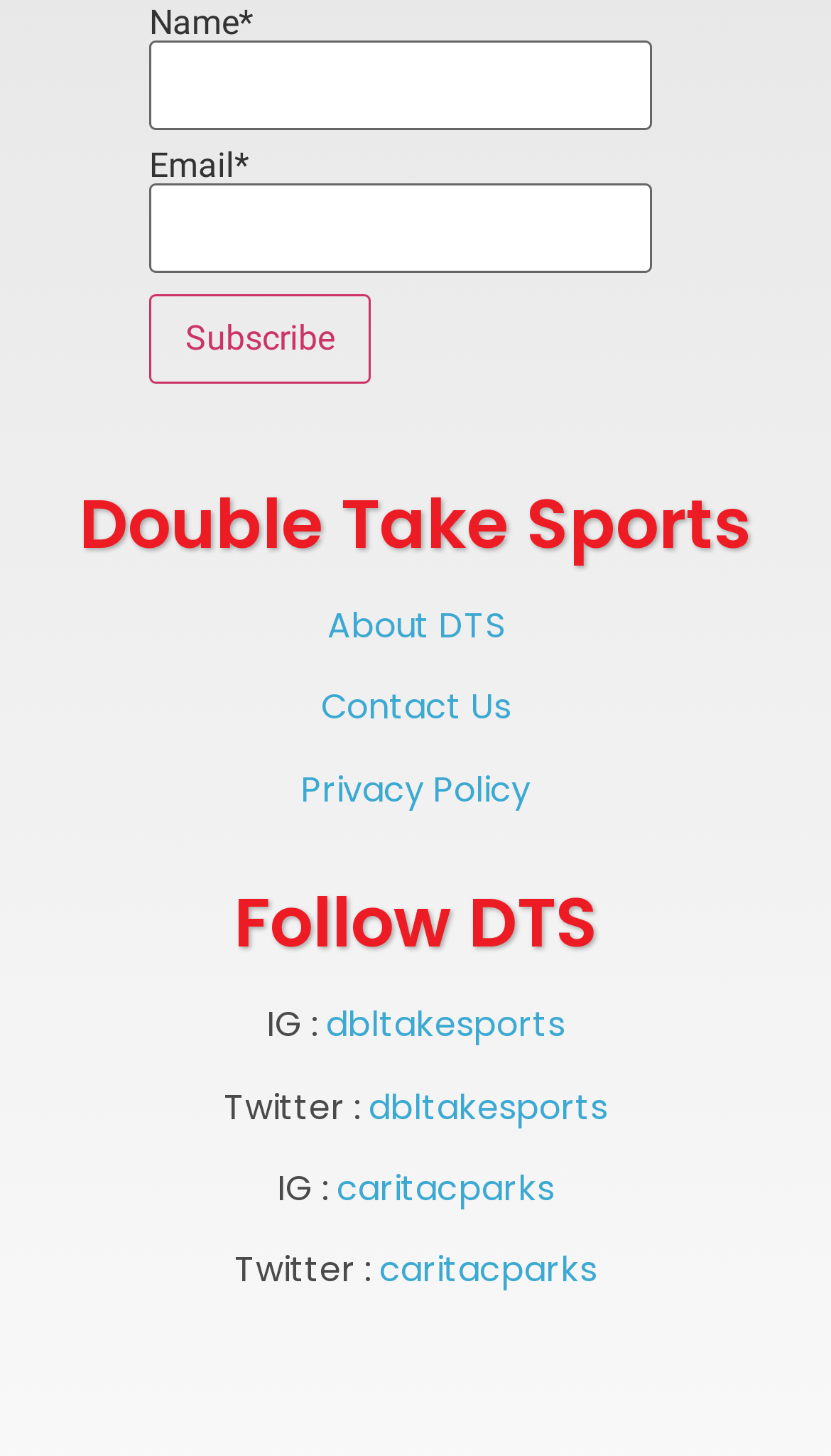What is the text of the second heading?
Please answer the question with a single word or phrase, referencing the image.

Follow DTS